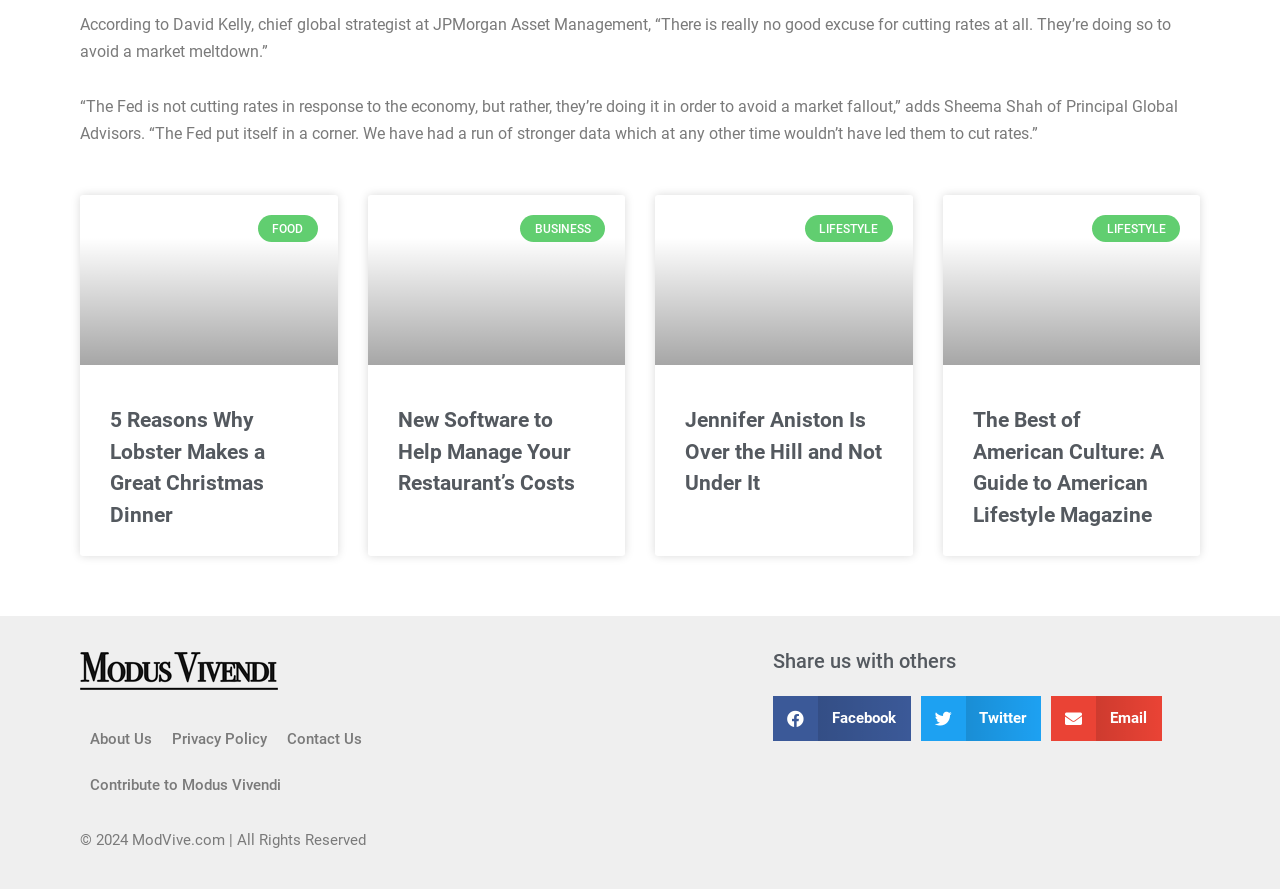Find the bounding box coordinates for the HTML element described as: "parent_node: FOOD". The coordinates should consist of four float values between 0 and 1, i.e., [left, top, right, bottom].

[0.062, 0.22, 0.264, 0.411]